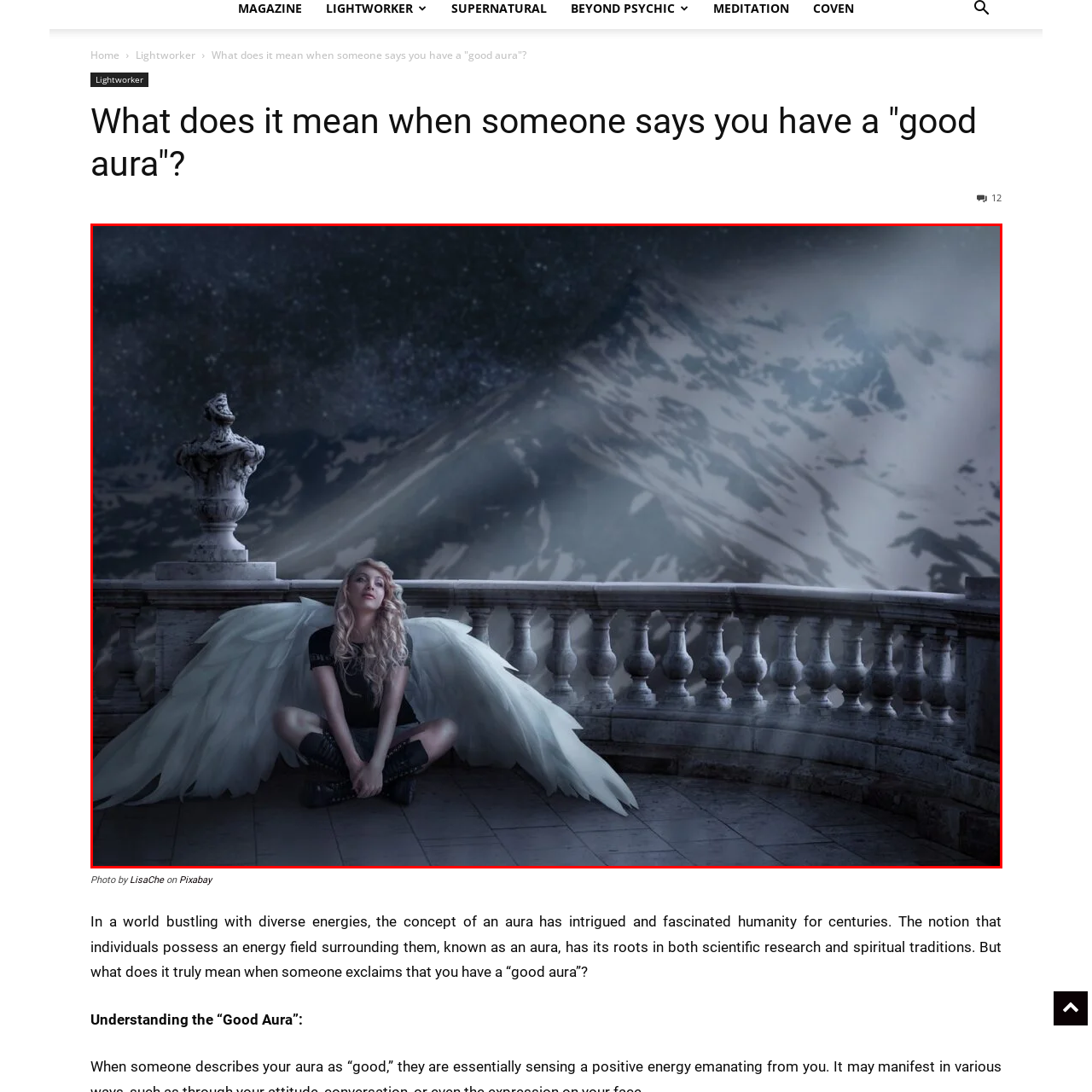What is the color of the woman's hair?
Direct your attention to the image marked by the red bounding box and provide a detailed answer based on the visual details available.

The question inquires about the color of the woman's hair. According to the caption, the woman has 'flowing blonde hair', which directly answers the question.